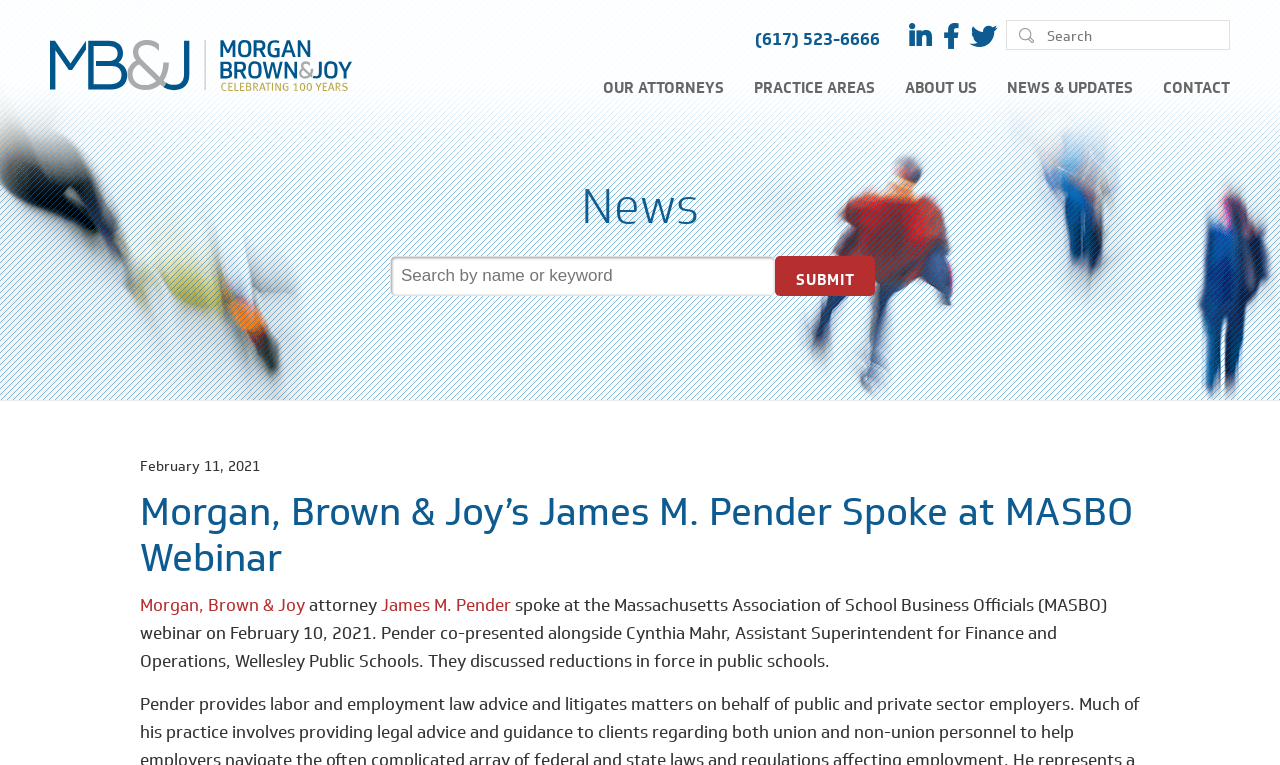What is the name of the law firm?
Could you answer the question in a detailed manner, providing as much information as possible?

The name of the law firm can be found in the top-left corner of the webpage, where it is written as 'Morgan, Brown & Joy' and also has an image with the same name.